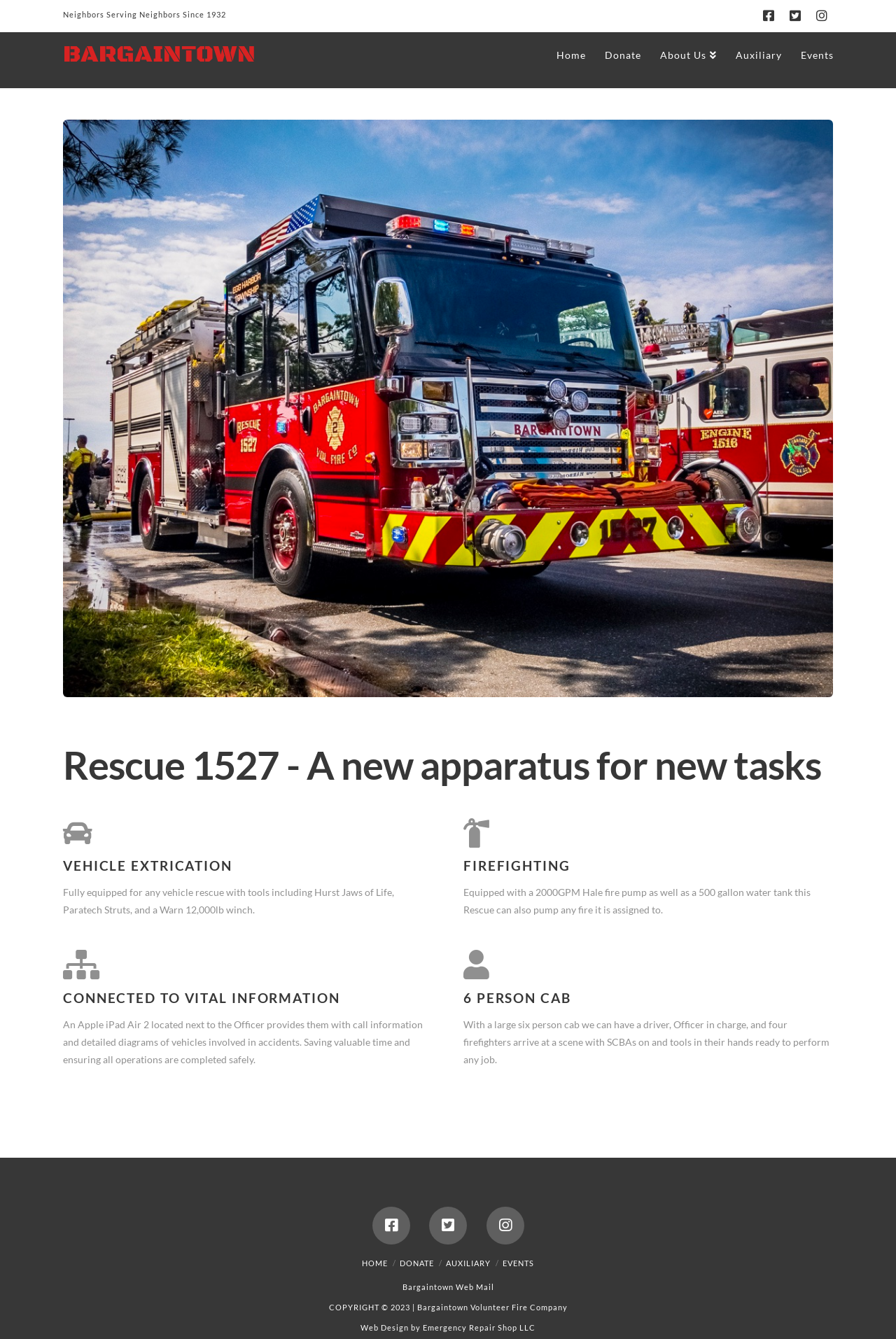Write an extensive caption that covers every aspect of the webpage.

This webpage is about Rescue 1527, a volunteer fire company, and its Bargaintown branch. At the top, there is a header section with the company's name and a tagline "Neighbors Serving Neighbors Since 1932". Below the header, there are social media links to Facebook, Twitter, and Instagram, aligned horizontally.

The main content area is divided into two sections. On the left, there is a large image taking up most of the space. On the right, there are several sections with headings and descriptive texts. The first section is about the rescue apparatus, with a heading "Rescue 1527 - A new apparatus for new tasks". Below the heading, there is a paragraph describing the vehicle's capabilities.

The next section is about vehicle extrication, with a heading "VEHICLE EXTRICATION" and a paragraph describing the tools used for rescue operations. This is followed by sections on firefighting, connected to vital information, and a 6-person cab, each with their own headings and descriptive texts.

At the bottom of the page, there is a footer section with social media links, navigation links to Home, Donate, Auxiliary, and Events, and a copyright notice. There is also a link to Bargaintown Web Mail and a credit to the web design company. On the bottom right, there is a small icon with a question mark.